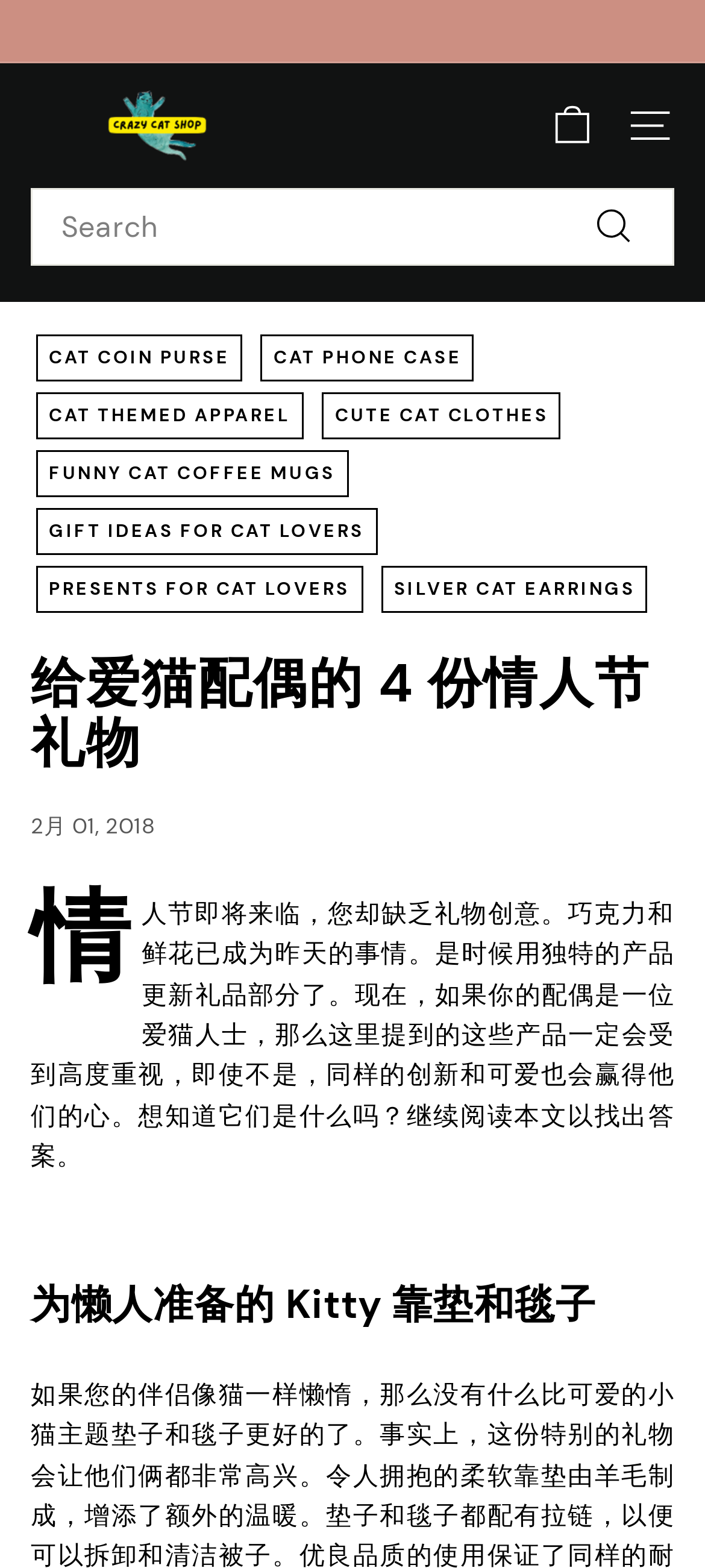Locate the bounding box coordinates of the segment that needs to be clicked to meet this instruction: "Explore gift ideas for cat lovers".

[0.051, 0.324, 0.535, 0.354]